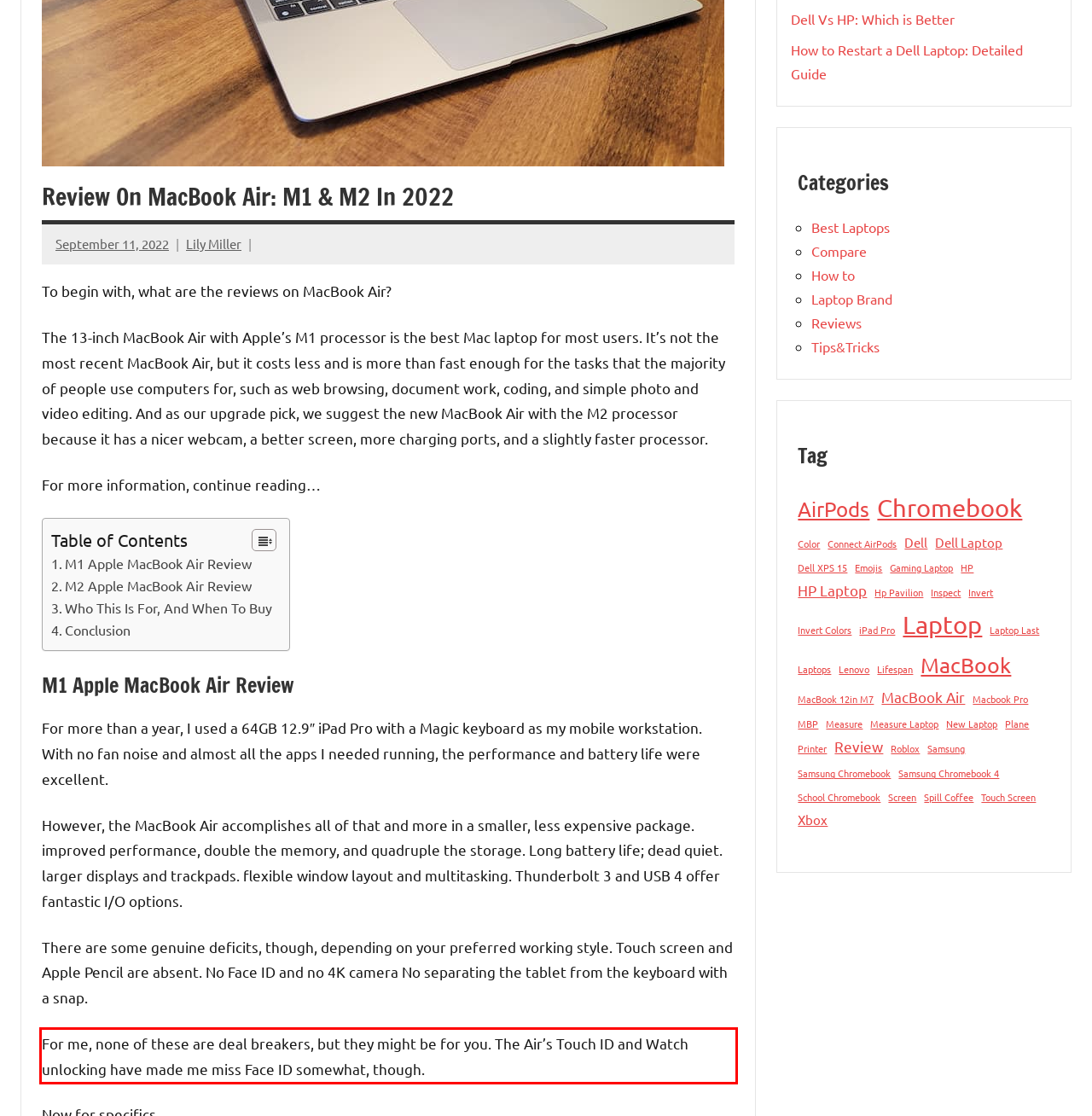You have a screenshot with a red rectangle around a UI element. Recognize and extract the text within this red bounding box using OCR.

For me, none of these are deal breakers, but they might be for you. The Air’s Touch ID and Watch unlocking have made me miss Face ID somewhat, though.